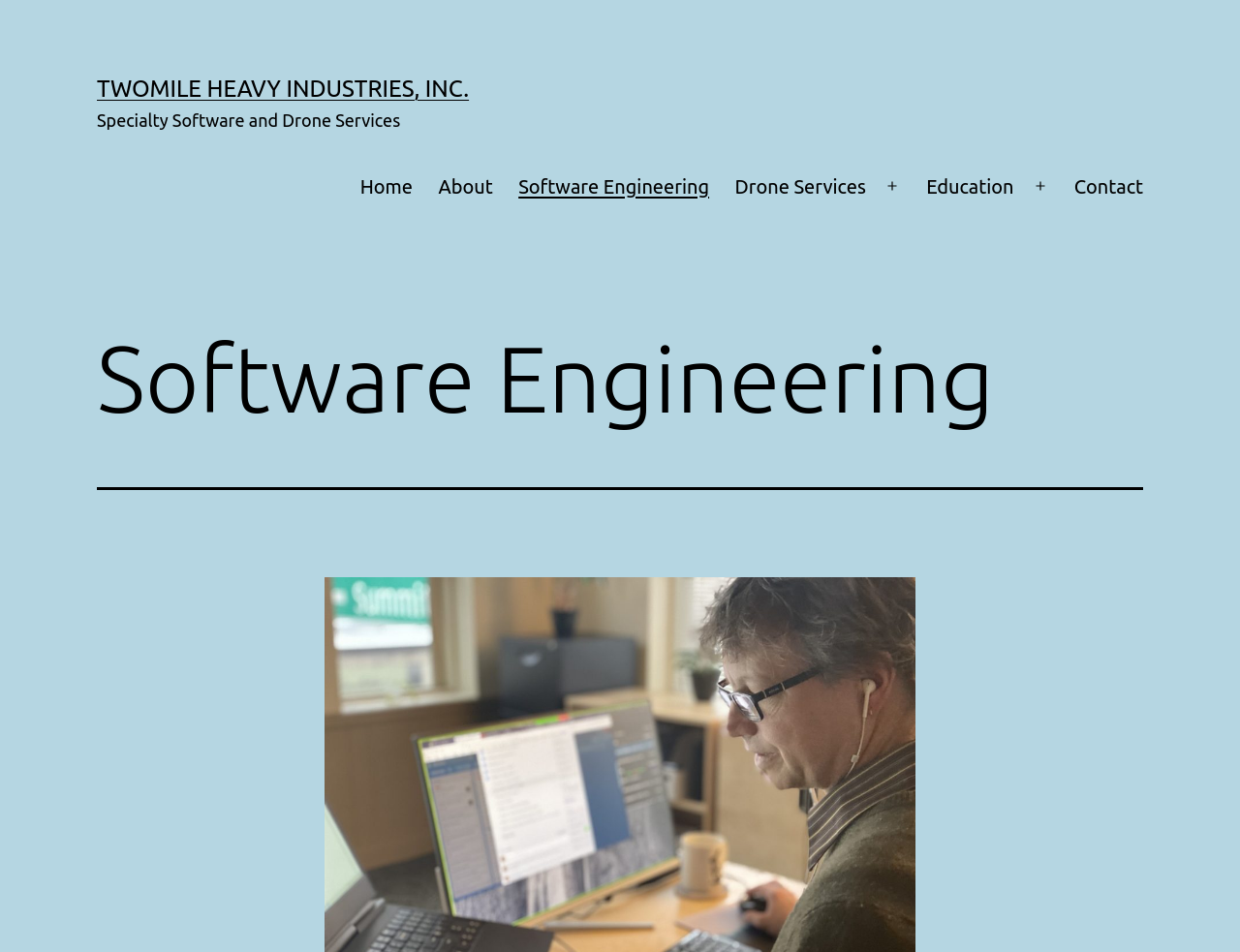Extract the bounding box coordinates of the UI element described by: "Twomile Heavy Industries, Inc.". The coordinates should include four float numbers ranging from 0 to 1, e.g., [left, top, right, bottom].

[0.078, 0.079, 0.378, 0.107]